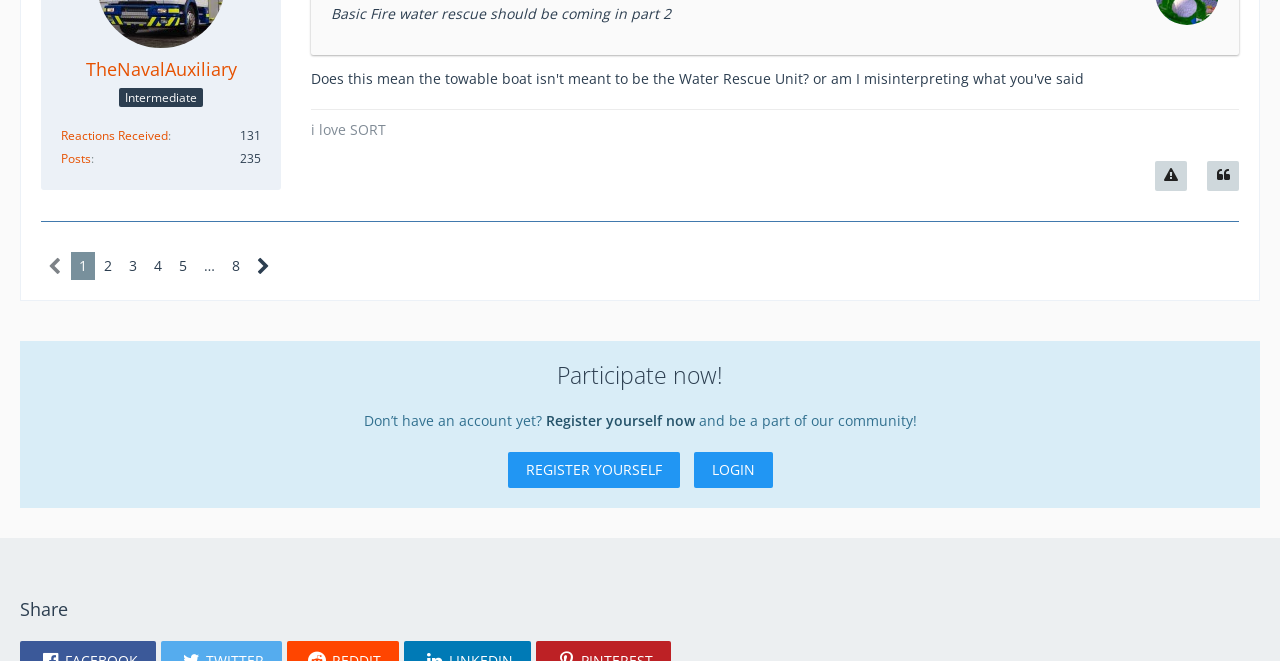Show the bounding box coordinates of the region that should be clicked to follow the instruction: "Register yourself now."

[0.426, 0.622, 0.543, 0.65]